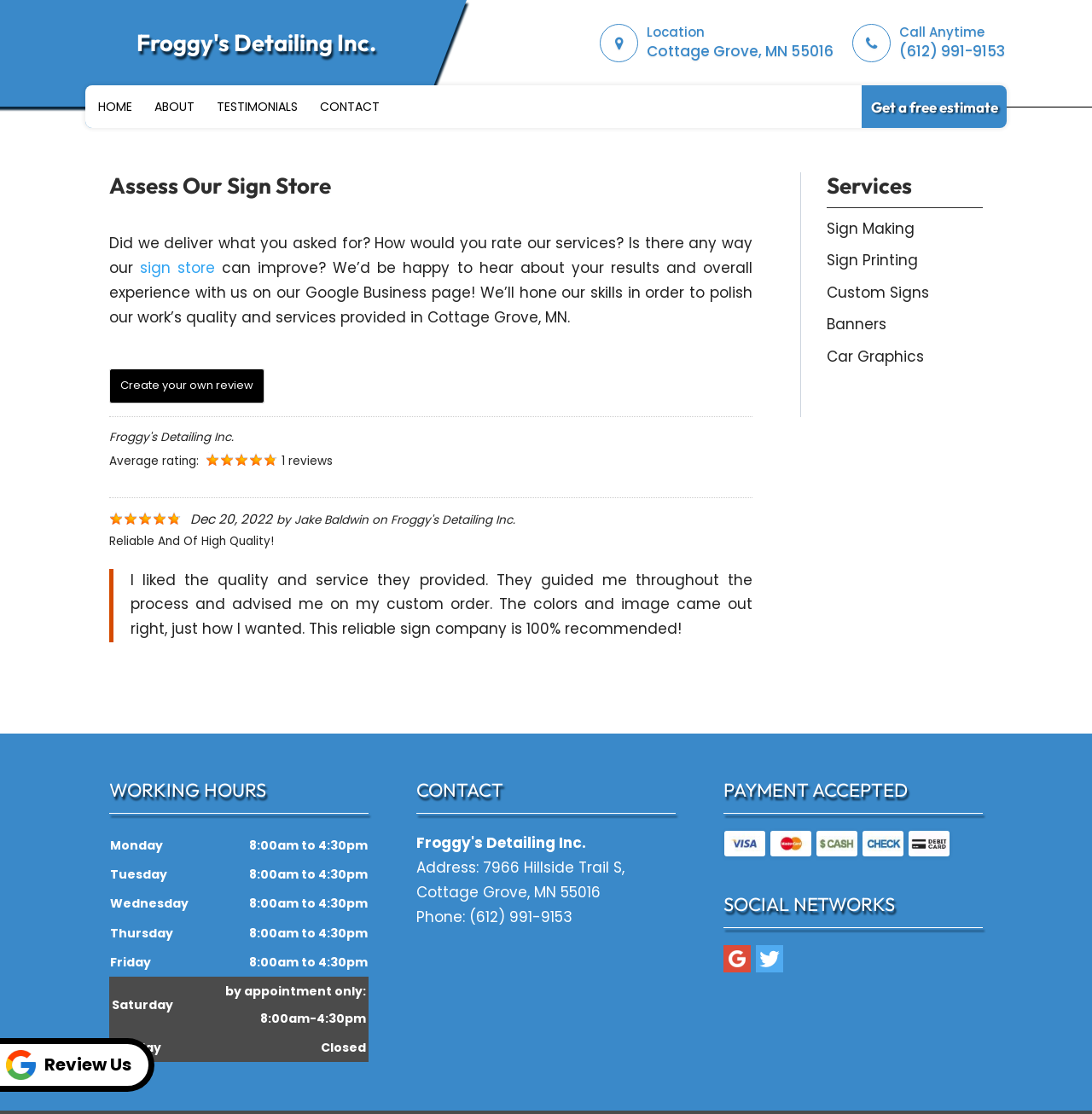Please identify the bounding box coordinates of where to click in order to follow the instruction: "Click the 'HOME' link".

[0.09, 0.09, 0.121, 0.101]